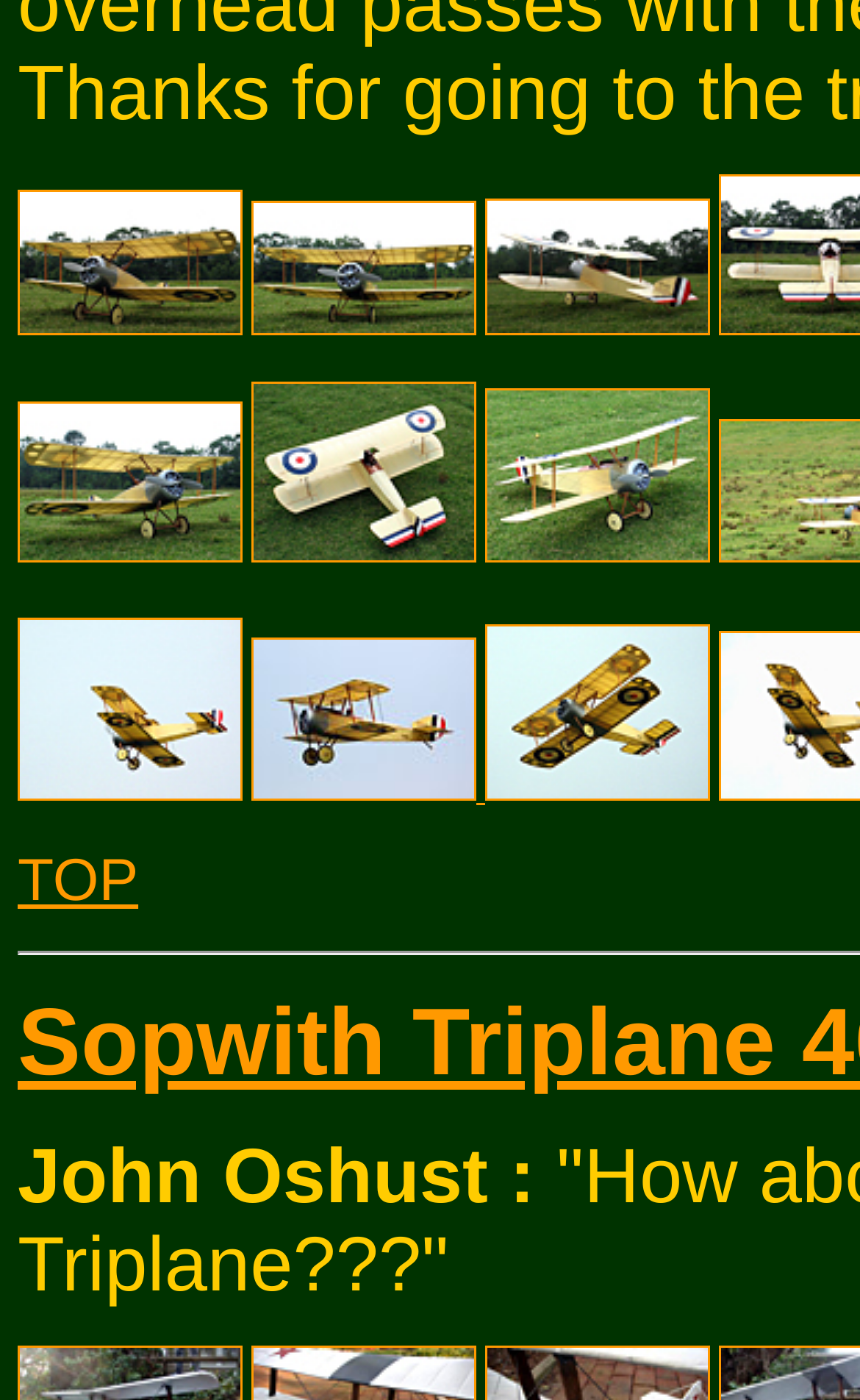Who is the author of the content?
Refer to the image and respond with a one-word or short-phrase answer.

John Oshust